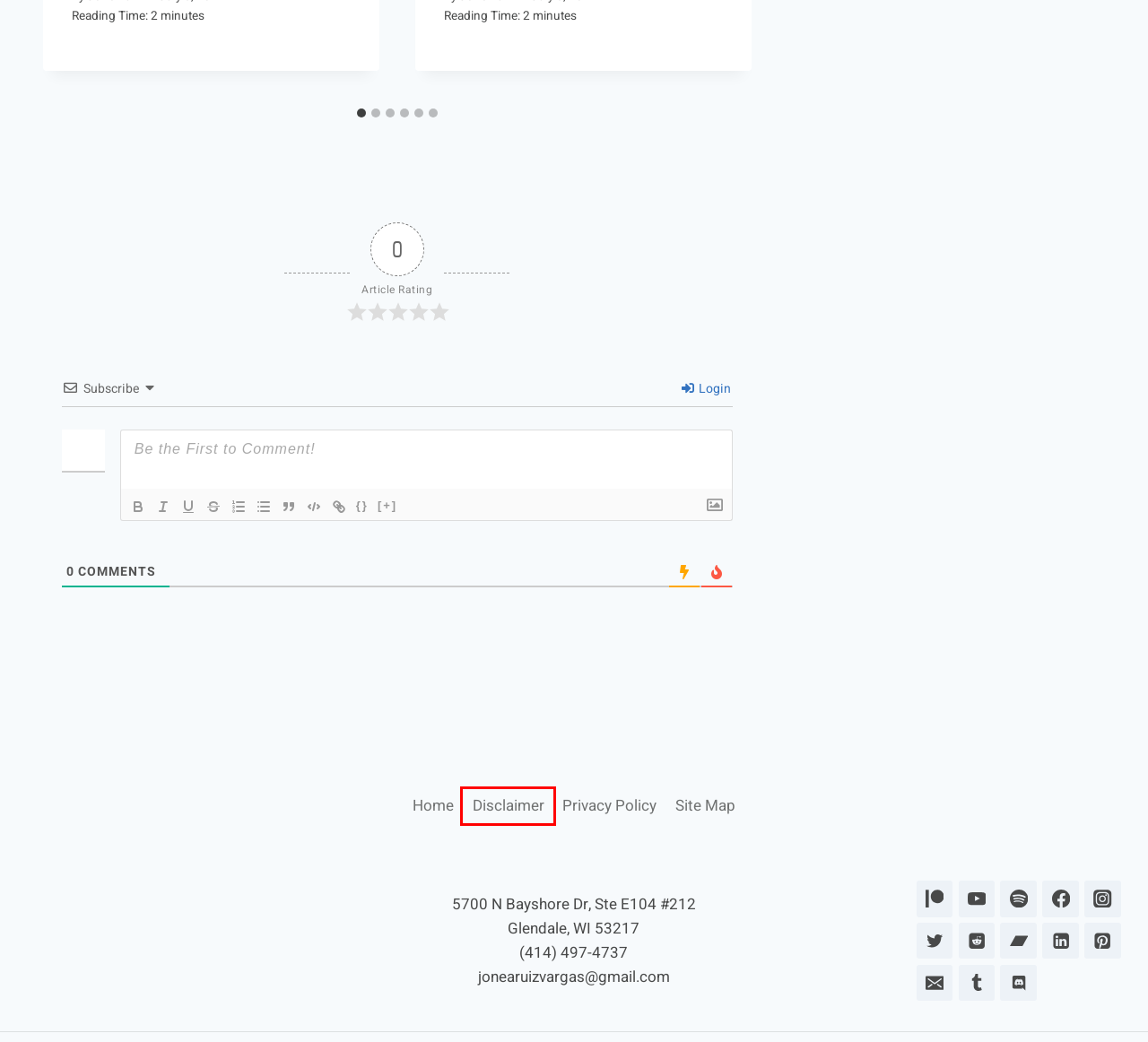Examine the screenshot of a webpage with a red rectangle bounding box. Select the most accurate webpage description that matches the new webpage after clicking the element within the bounding box. Here are the candidates:
A. Log In ‹ Video Game Guitar — WordPress
B. Sitemap of joneruizguitar - Video Game Guitar
C. Amazon.com
D. DIsclaimer - Video Game Guitar
E. Privacy Policy - Video Game Guitar
F. Super Mario Bros 2 – Overworld Guitar Tab - Video Game Guitar
G. Top 5 Easiest Song To Play On Guitar on Rocksmith 2014 (Easy Guitar Songs)
H. Donkey Kong Country – Jungle Groove Guitar Tab - Video Game Guitar

D